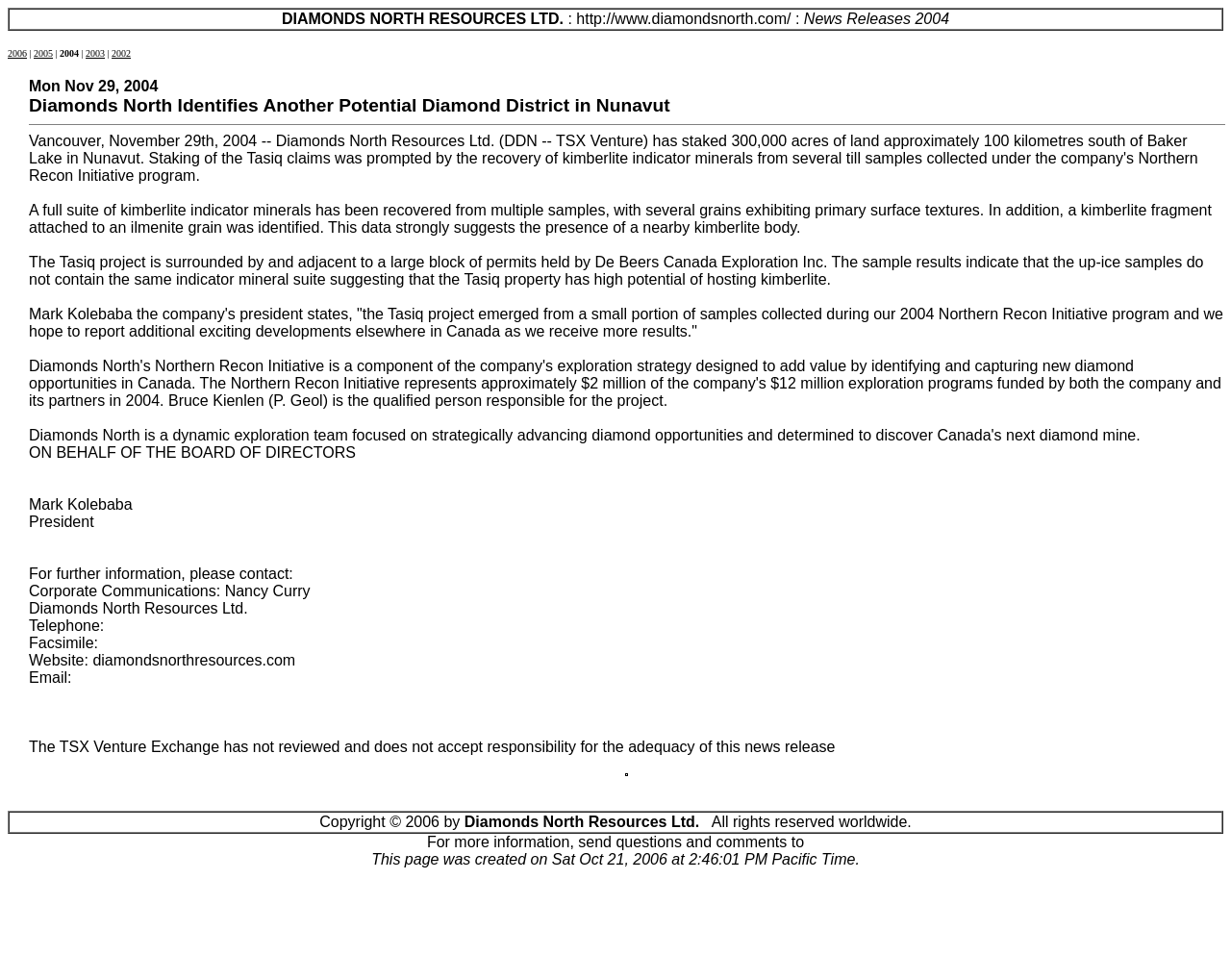What is the name of the project mentioned in the news release?
Offer a detailed and full explanation in response to the question.

I found the project name by reading the text in the webpage, which mentions 'The Tasiq project is surrounded by and adjacent to a large block of permits held by De Beers Canada Exploration Inc.'.